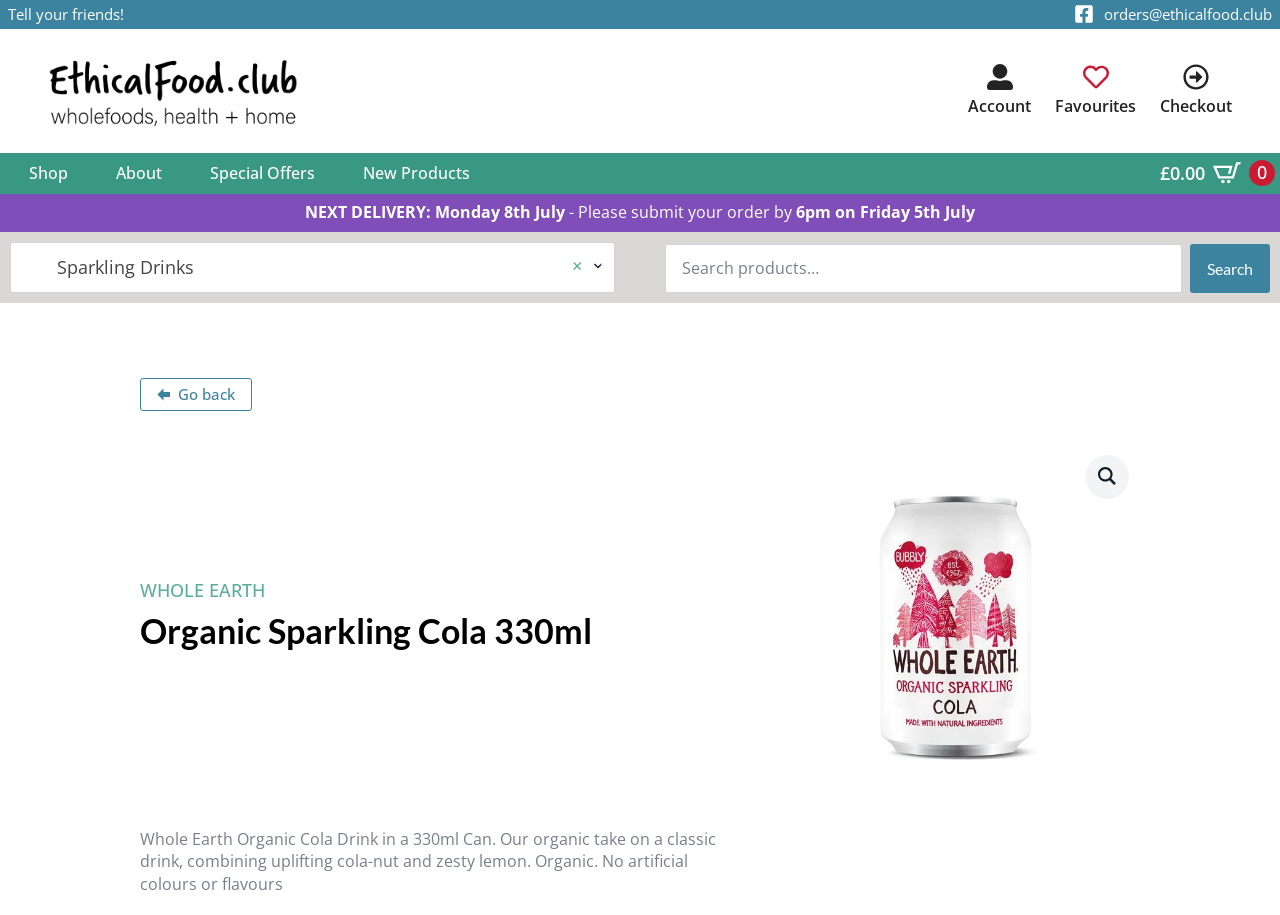What is the name of the product? Refer to the image and provide a one-word or short phrase answer.

Whole Earth Organic Sparkling Cola